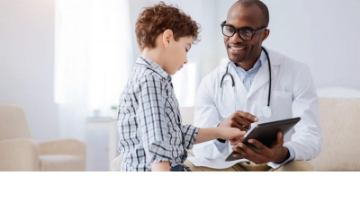Thoroughly describe the content and context of the image.

In a welcoming medical office setting, a pediatrician joyfully engages with a young boy. The doctor, dressed in a white coat and wearing glasses, is seated, attentively using a tablet to communicate or possibly look up information. The boy, casually attired in a checkered shirt, leans in, interacting with the tablet with curiosity and interest. Soft natural light filters through the large windows, creating a calm and inviting atmosphere that fosters a sense of comfort and trust. This scene emphasizes the importance of approachable healthcare, particularly for children, as it showcases the role of technology in modern medicine and the doctor's dedication to providing a friendly experience for his young patient.